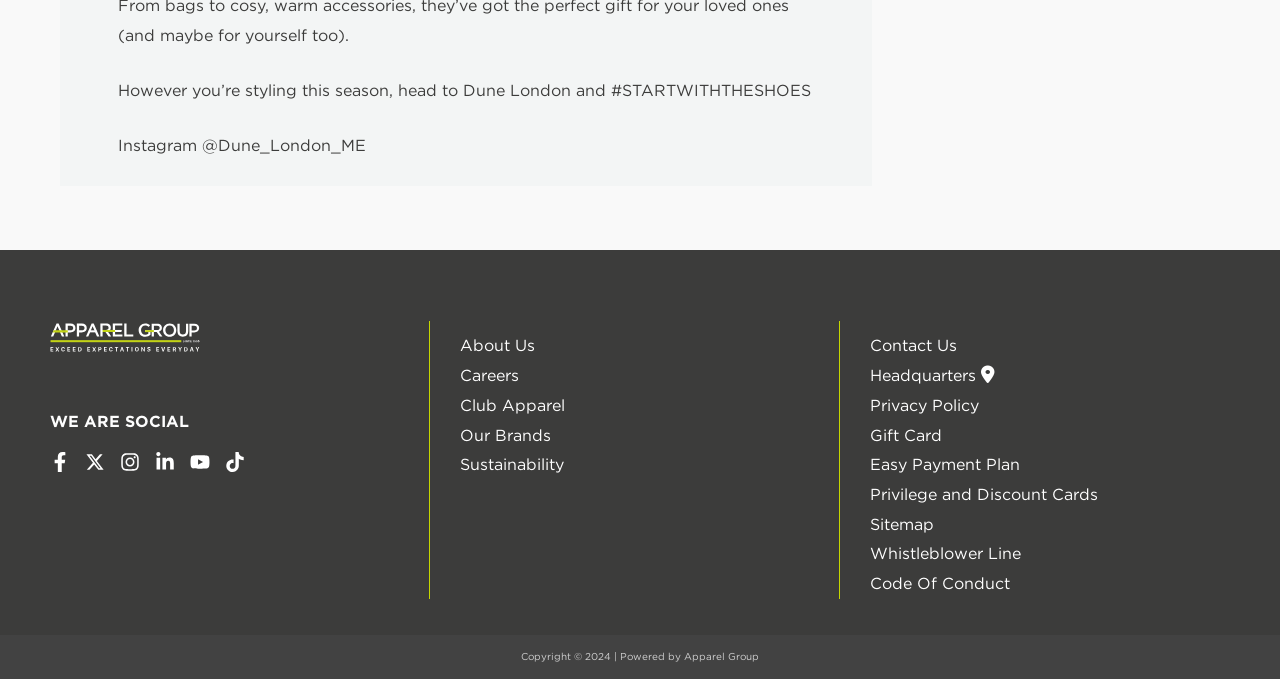Can you specify the bounding box coordinates for the region that should be clicked to fulfill this instruction: "Visit Instagram".

[0.094, 0.666, 0.109, 0.695]